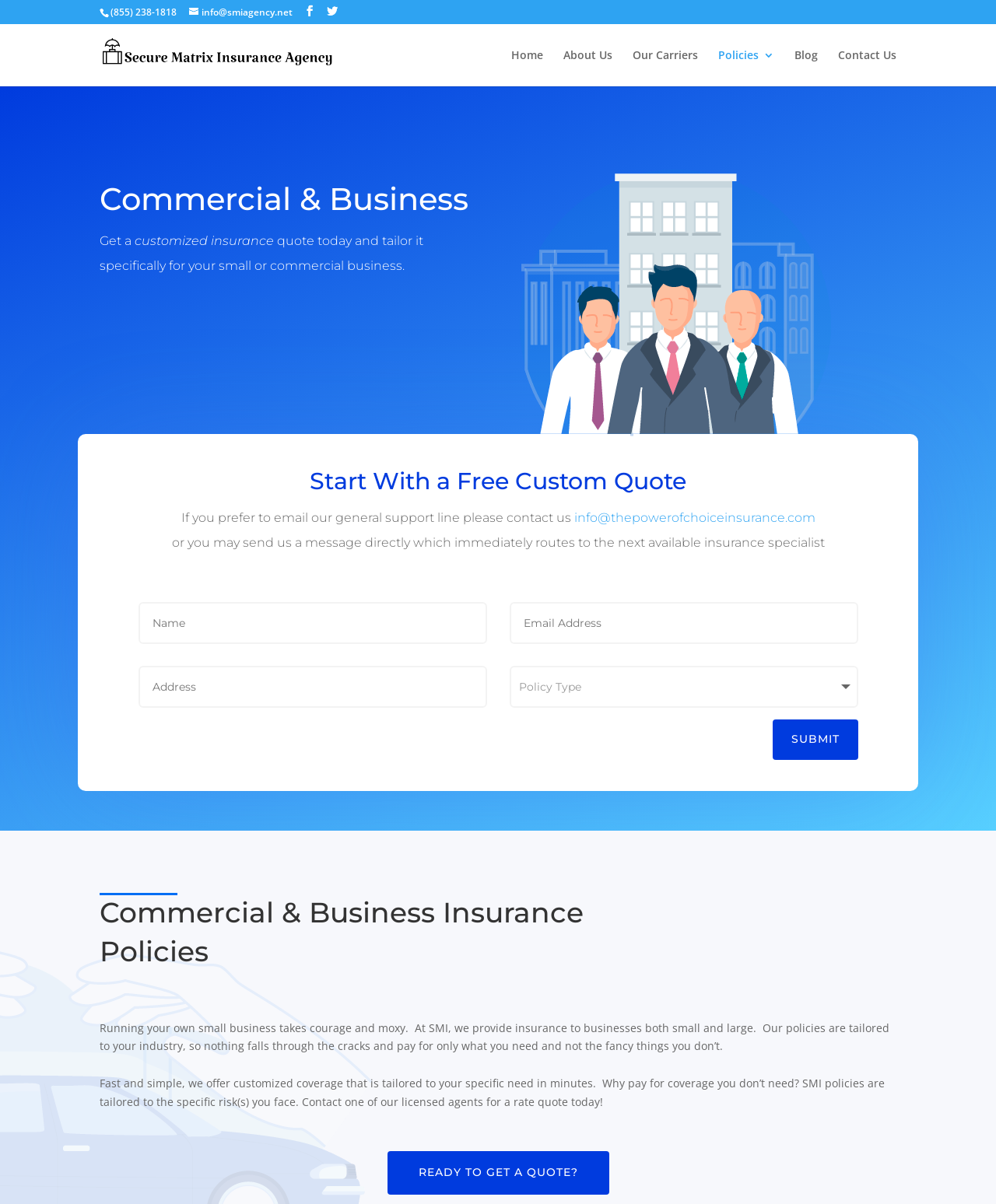What type of insurance policies does the company offer?
Using the image, elaborate on the answer with as much detail as possible.

I found the type of insurance policies offered by the company by looking at the heading elements on the webpage, where I saw a heading 'Commercial & Business' which suggests that the company offers commercial and business insurance policies.